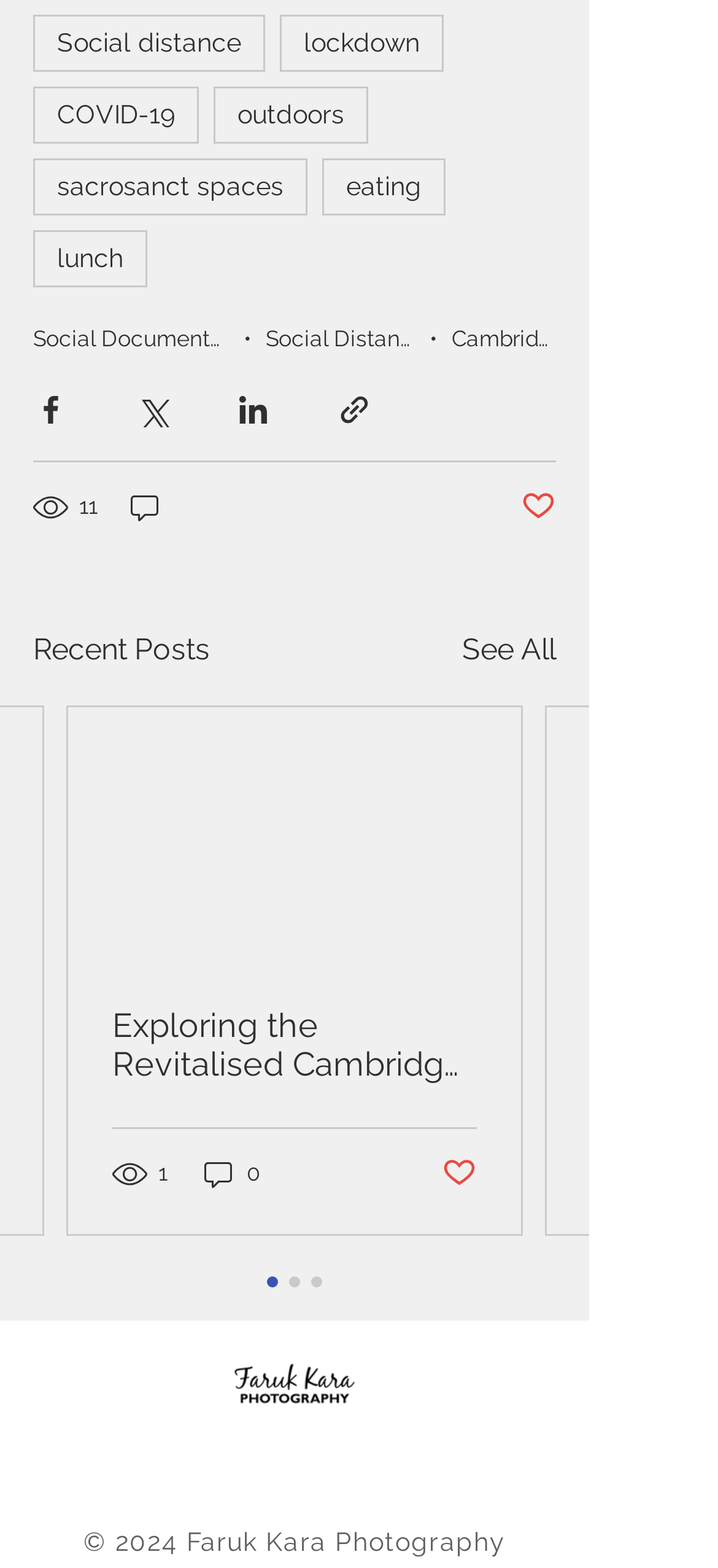Determine the bounding box coordinates of the section to be clicked to follow the instruction: "Click on the 'Exploring the Revitalised Cambridge Central Station District: Checking Out the New Architecture' link". The coordinates should be given as four float numbers between 0 and 1, formatted as [left, top, right, bottom].

[0.156, 0.642, 0.664, 0.691]